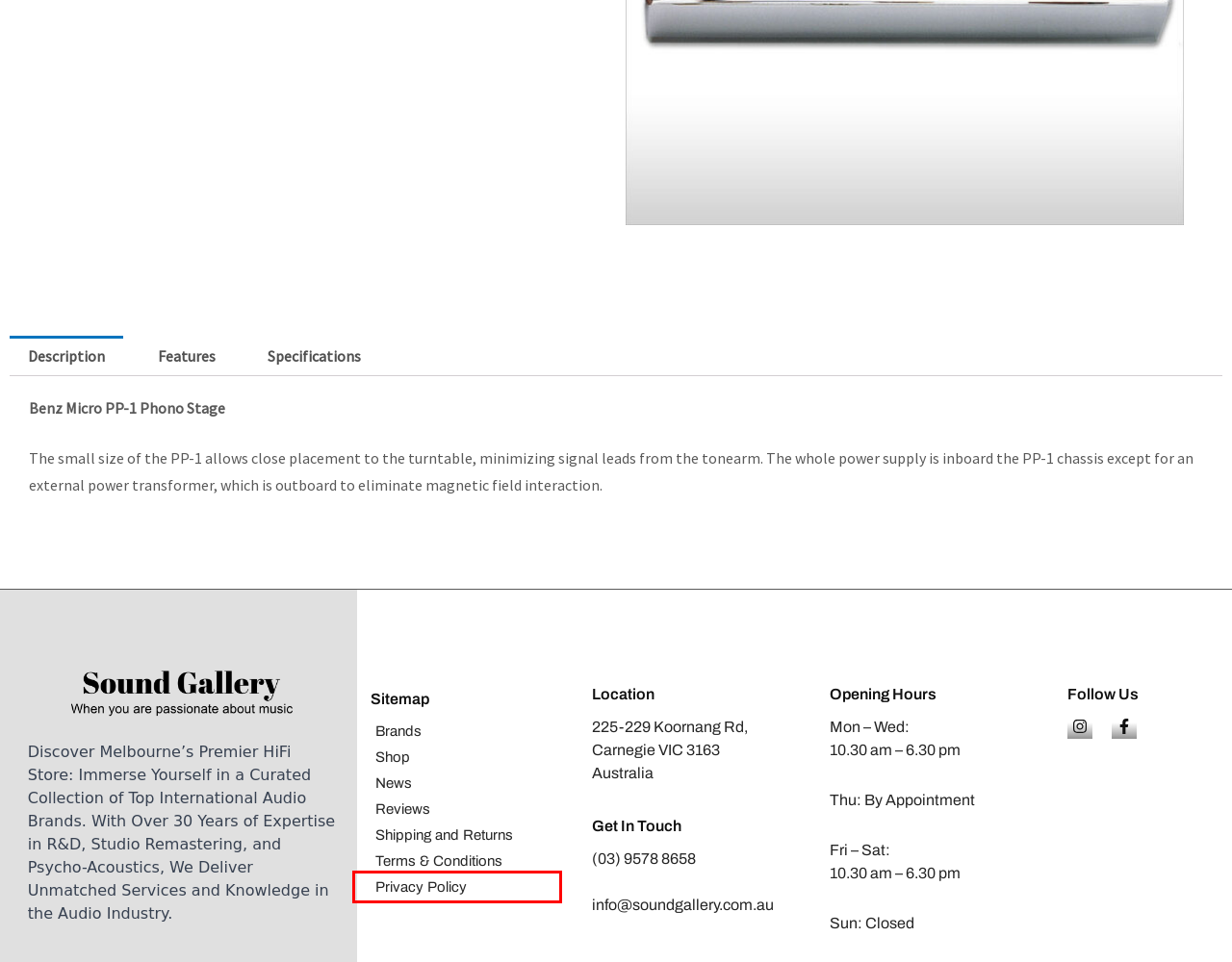You are given a screenshot of a webpage with a red rectangle bounding box. Choose the best webpage description that matches the new webpage after clicking the element in the bounding box. Here are the candidates:
A. Category: Products - Sound Gallery
B. Cart - Sound Gallery
C. Terms & Conditions - Sound Gallery
D. Privacy Policy - Sound Gallery
E. Sound Gallery - When you are passionate about music
F. Reviews - Sound Gallery
G. Shipping and Returns - Sound Gallery
H. Shop - Sound Gallery

D